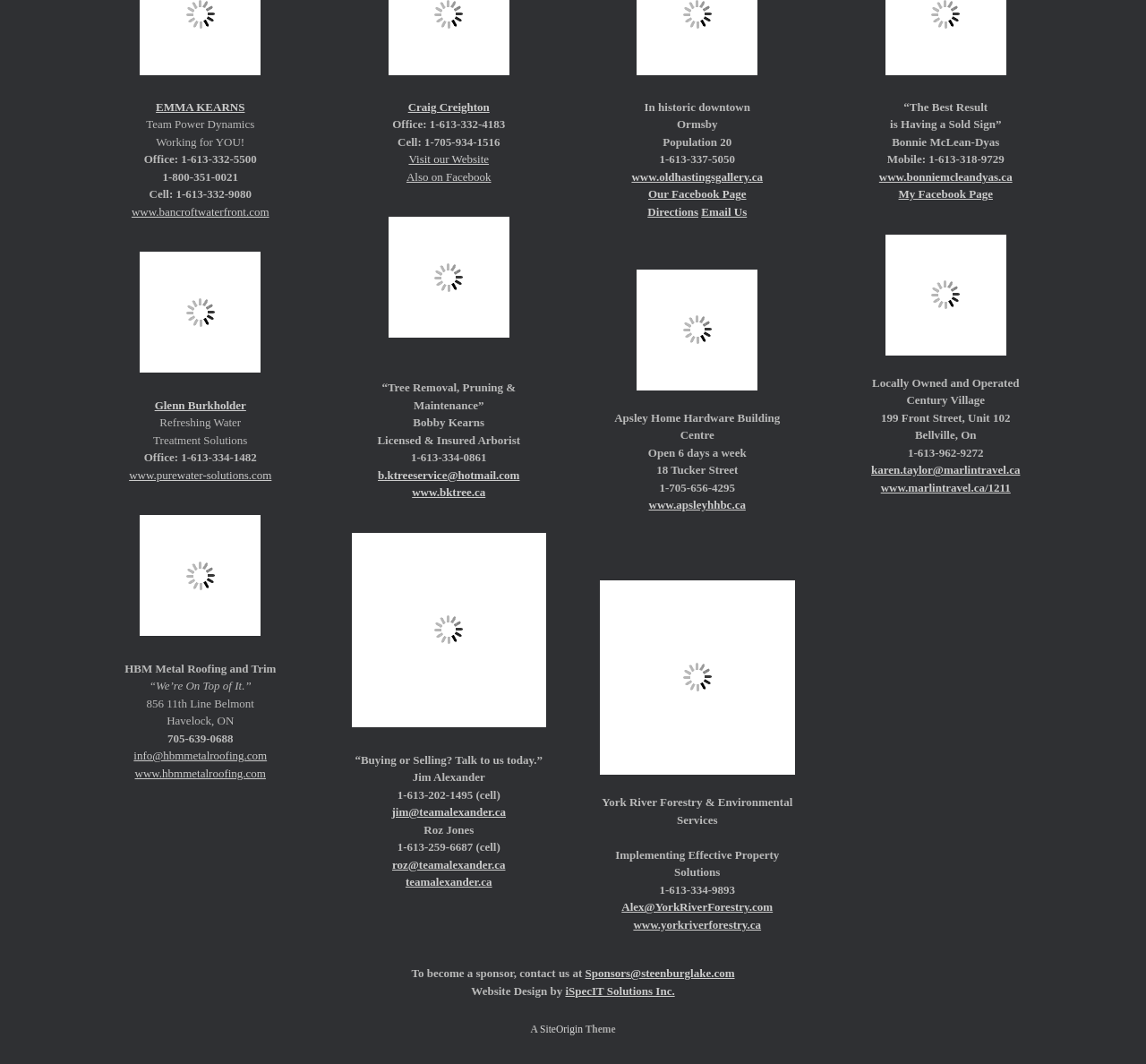Locate the bounding box coordinates of the element that should be clicked to fulfill the instruction: "Open the search bar".

None